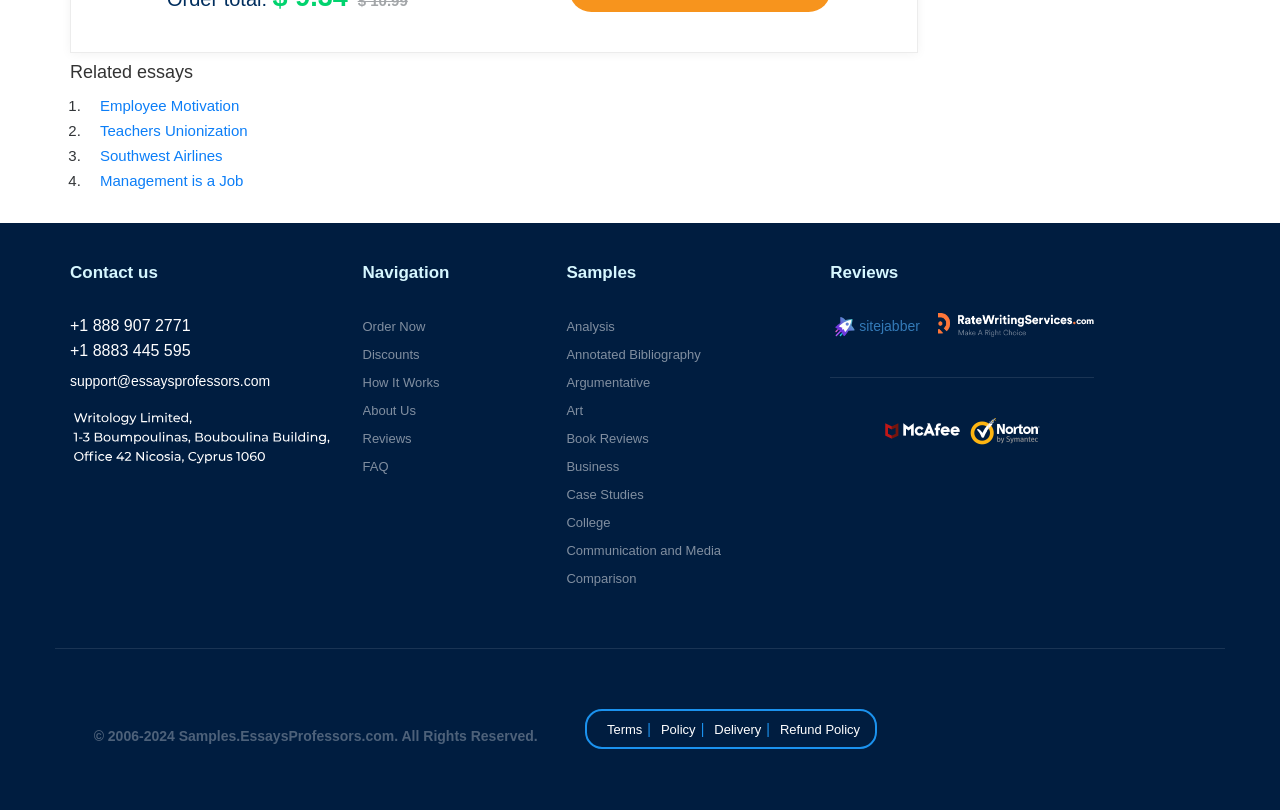Pinpoint the bounding box coordinates of the element that must be clicked to accomplish the following instruction: "Order now". The coordinates should be in the format of four float numbers between 0 and 1, i.e., [left, top, right, bottom].

[0.283, 0.394, 0.332, 0.412]